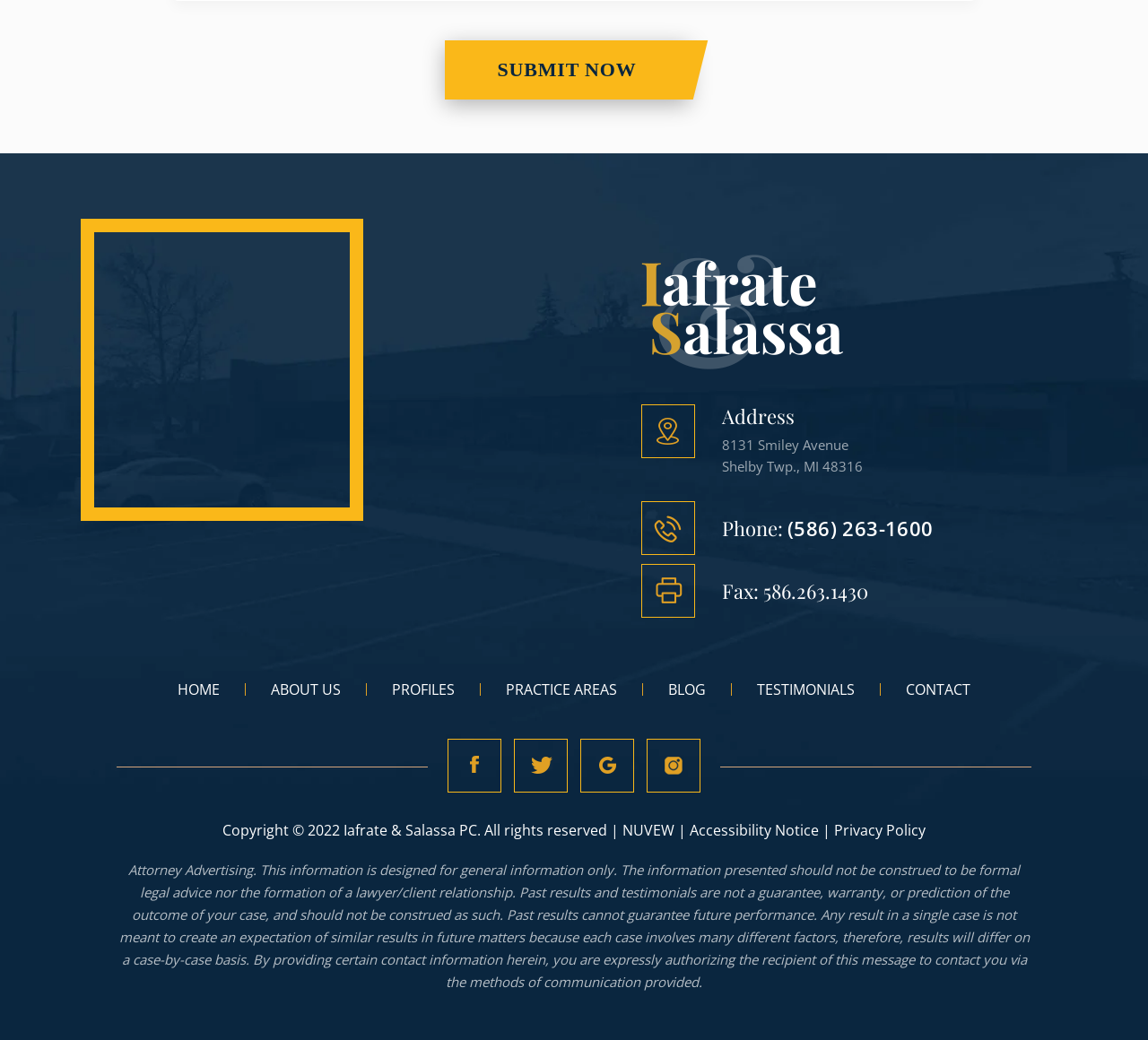Please find the bounding box for the UI component described as follows: "fb".

[0.39, 0.71, 0.437, 0.762]